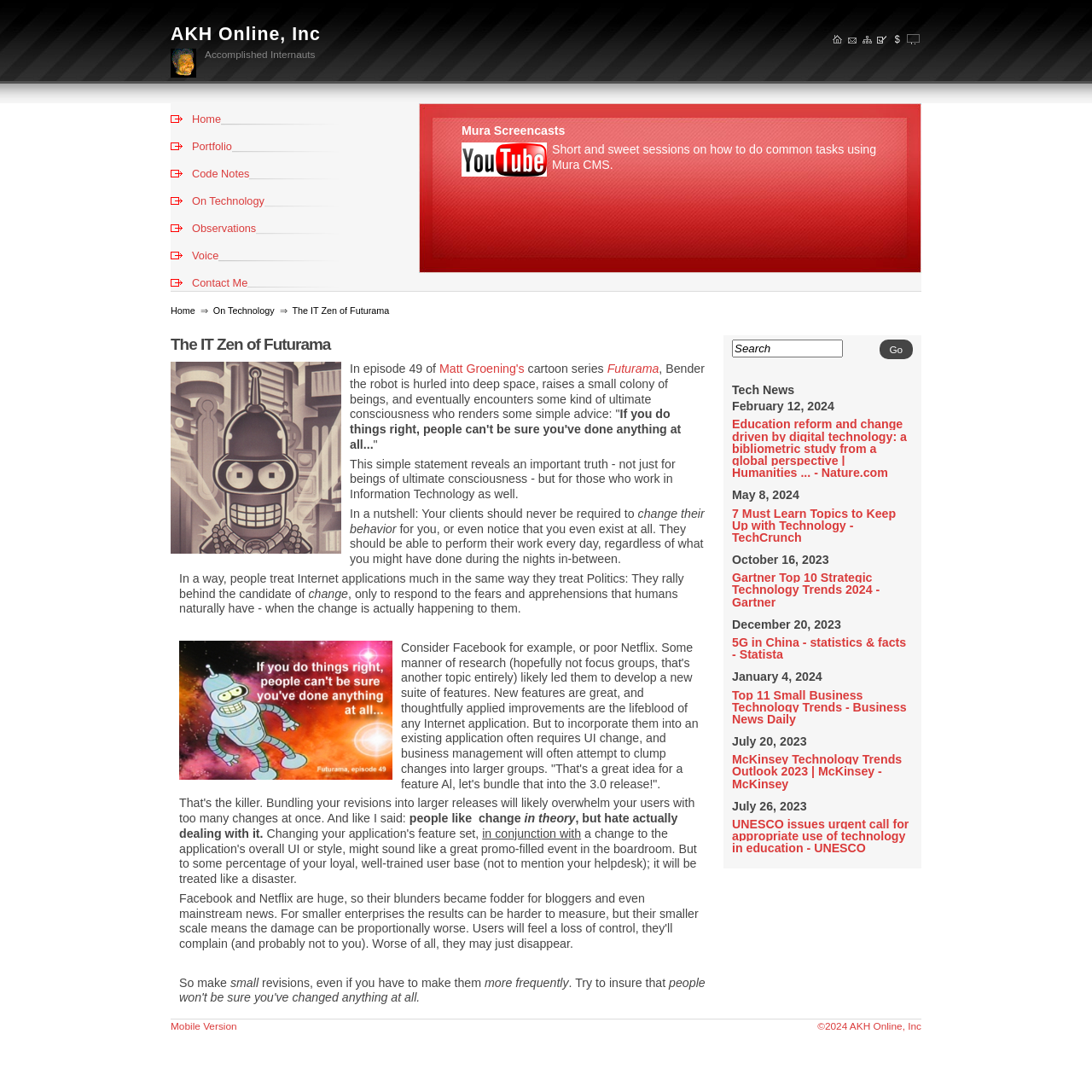Identify the bounding box for the element characterized by the following description: "Code Notes".

[0.156, 0.153, 0.228, 0.165]